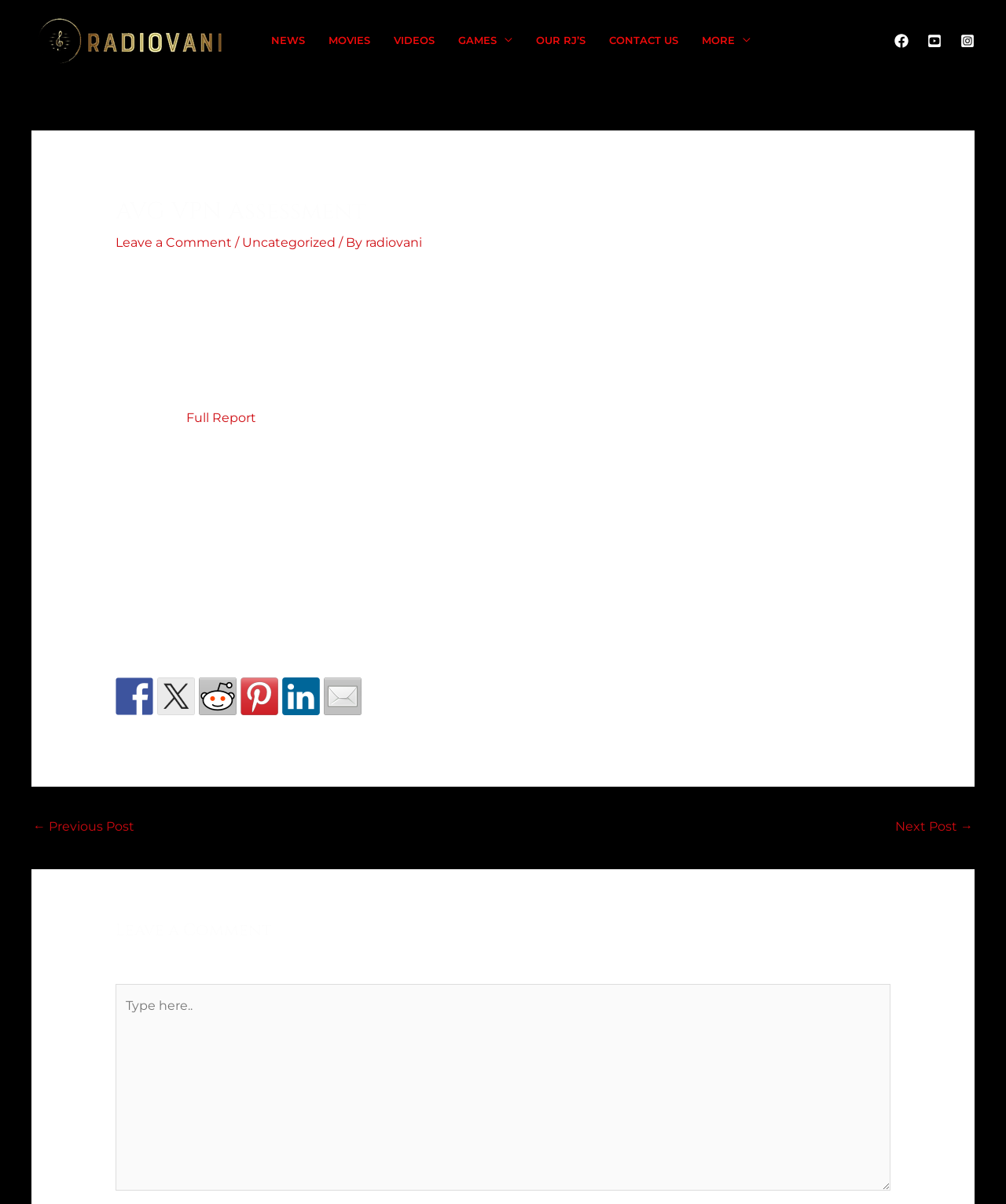Please identify the webpage's heading and generate its text content.

AVG VPN Assessment